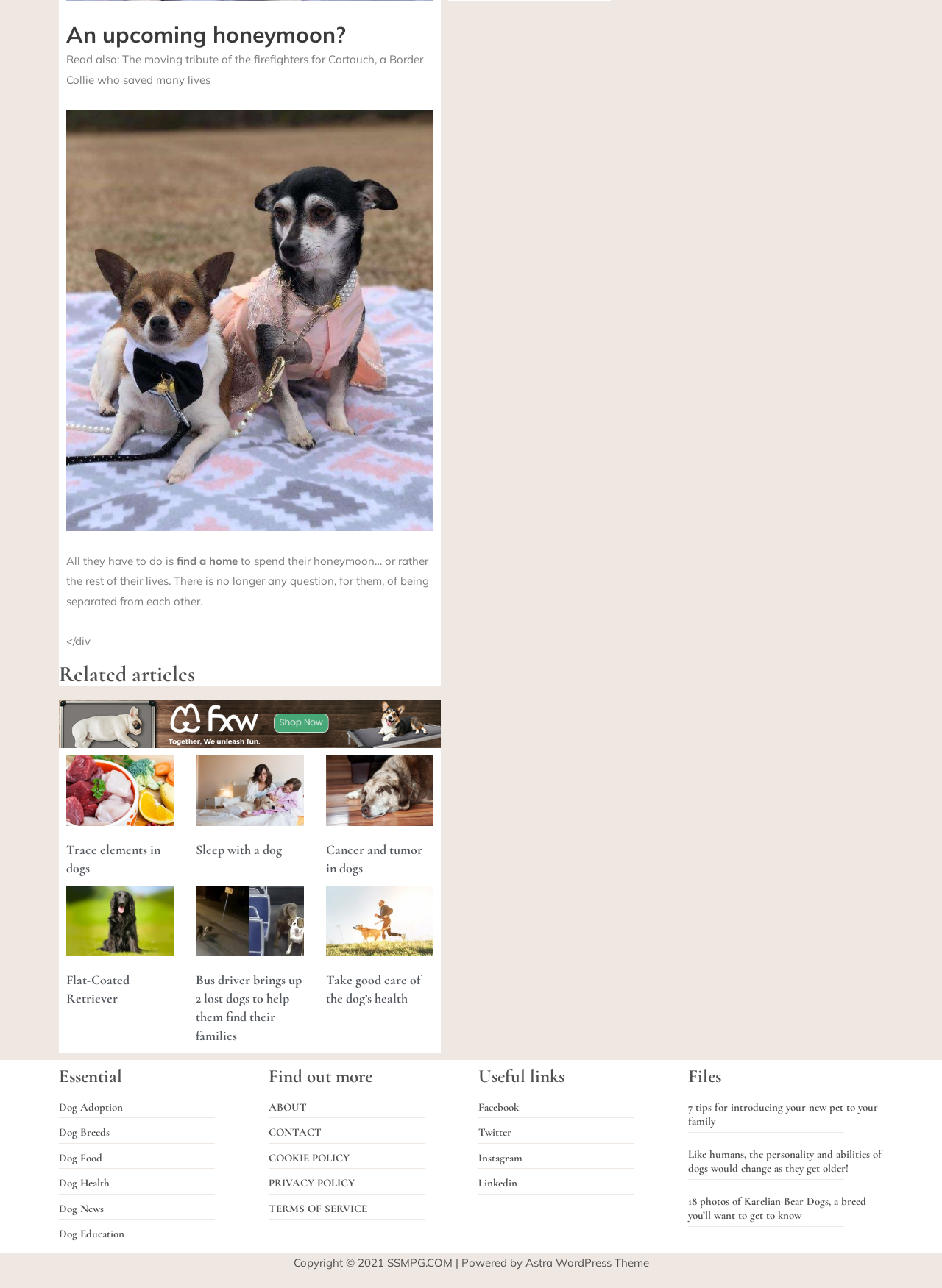Bounding box coordinates should be in the format (top-left x, top-left y, bottom-right x, bottom-right y) and all values should be floating point numbers between 0 and 1. Determine the bounding box coordinate for the UI element described as: CONTACT

[0.285, 0.874, 0.492, 0.885]